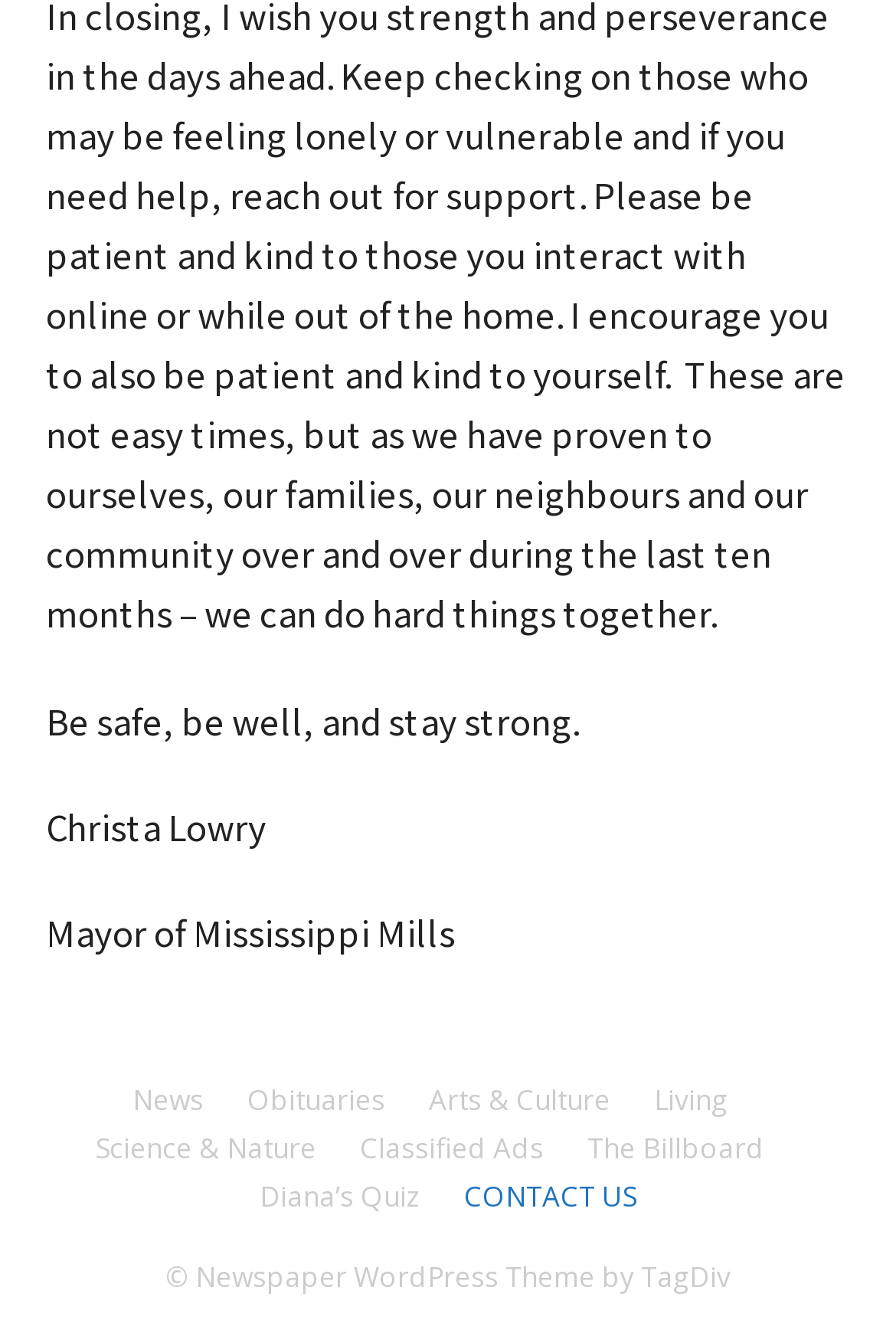Identify and provide the bounding box for the element described by: "Obituaries".

[0.276, 0.81, 0.429, 0.841]